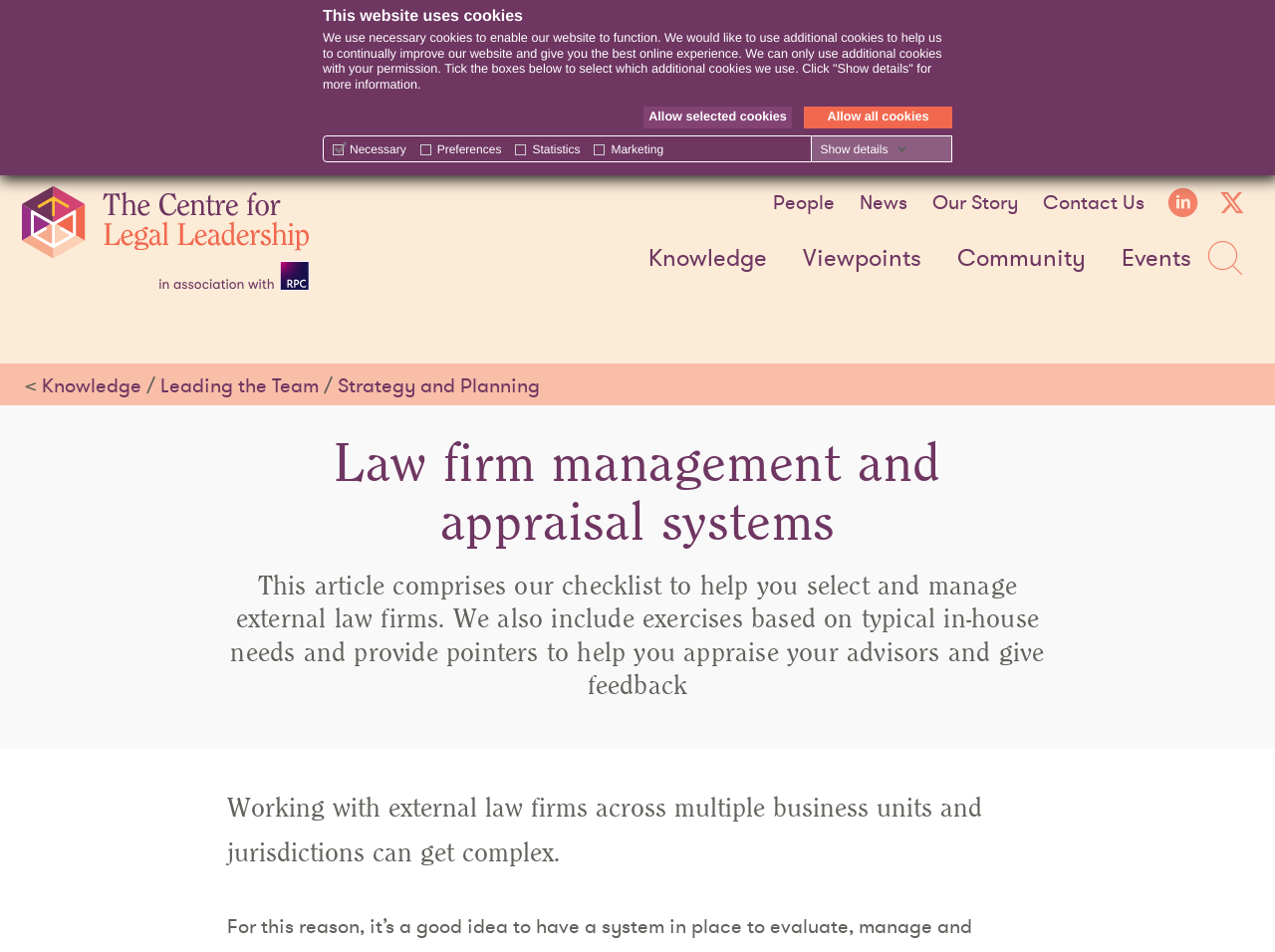Kindly determine the bounding box coordinates for the area that needs to be clicked to execute this instruction: "Click on the 'HOME' link".

None